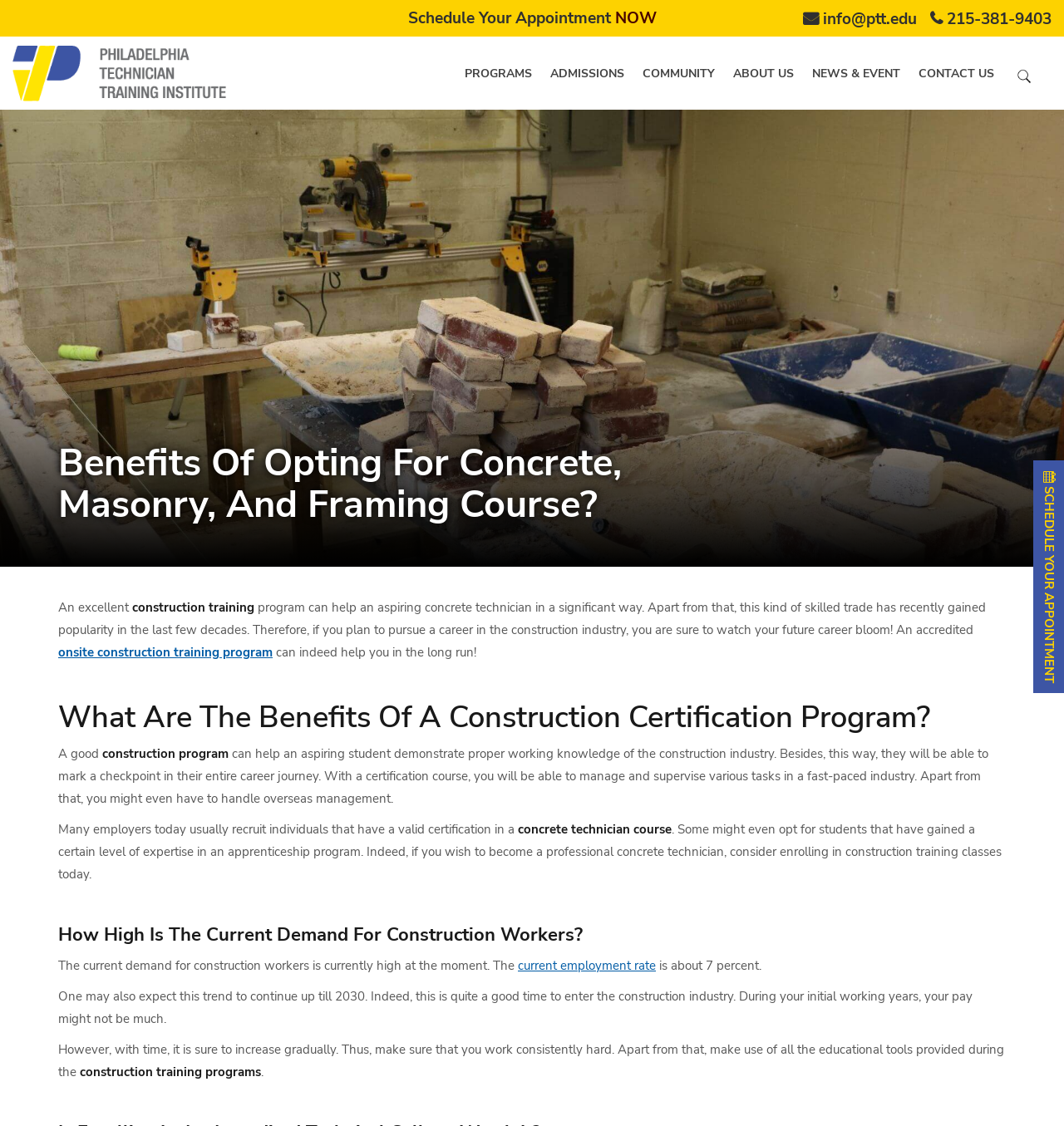Provide the bounding box coordinates for the area that should be clicked to complete the instruction: "Learn more about onsite construction training program".

[0.055, 0.572, 0.256, 0.587]